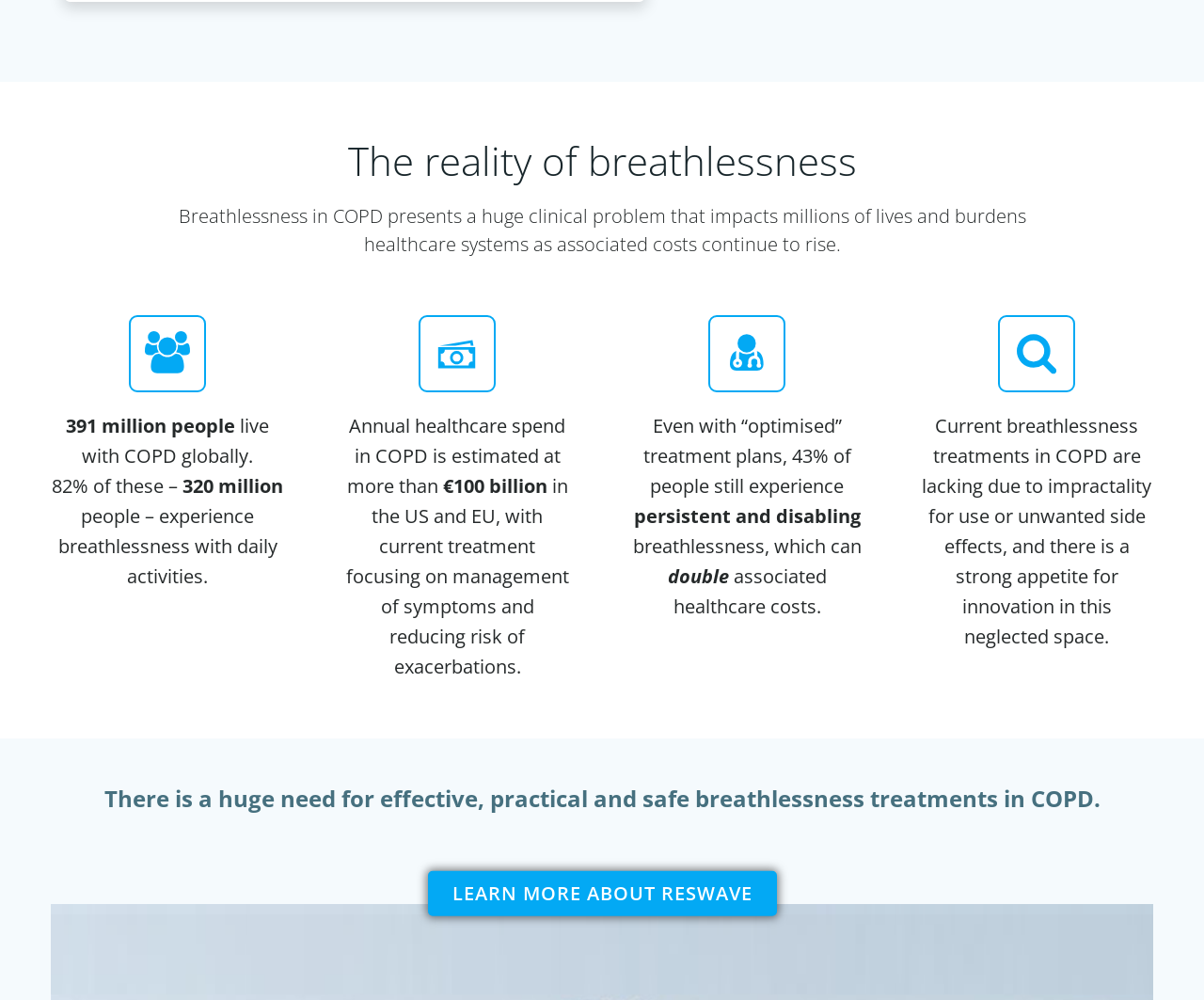Using the given description, provide the bounding box coordinates formatted as (top-left x, top-left y, bottom-right x, bottom-right y), with all values being floating point numbers between 0 and 1. Description: Colibri

[0.662, 0.536, 0.7, 0.556]